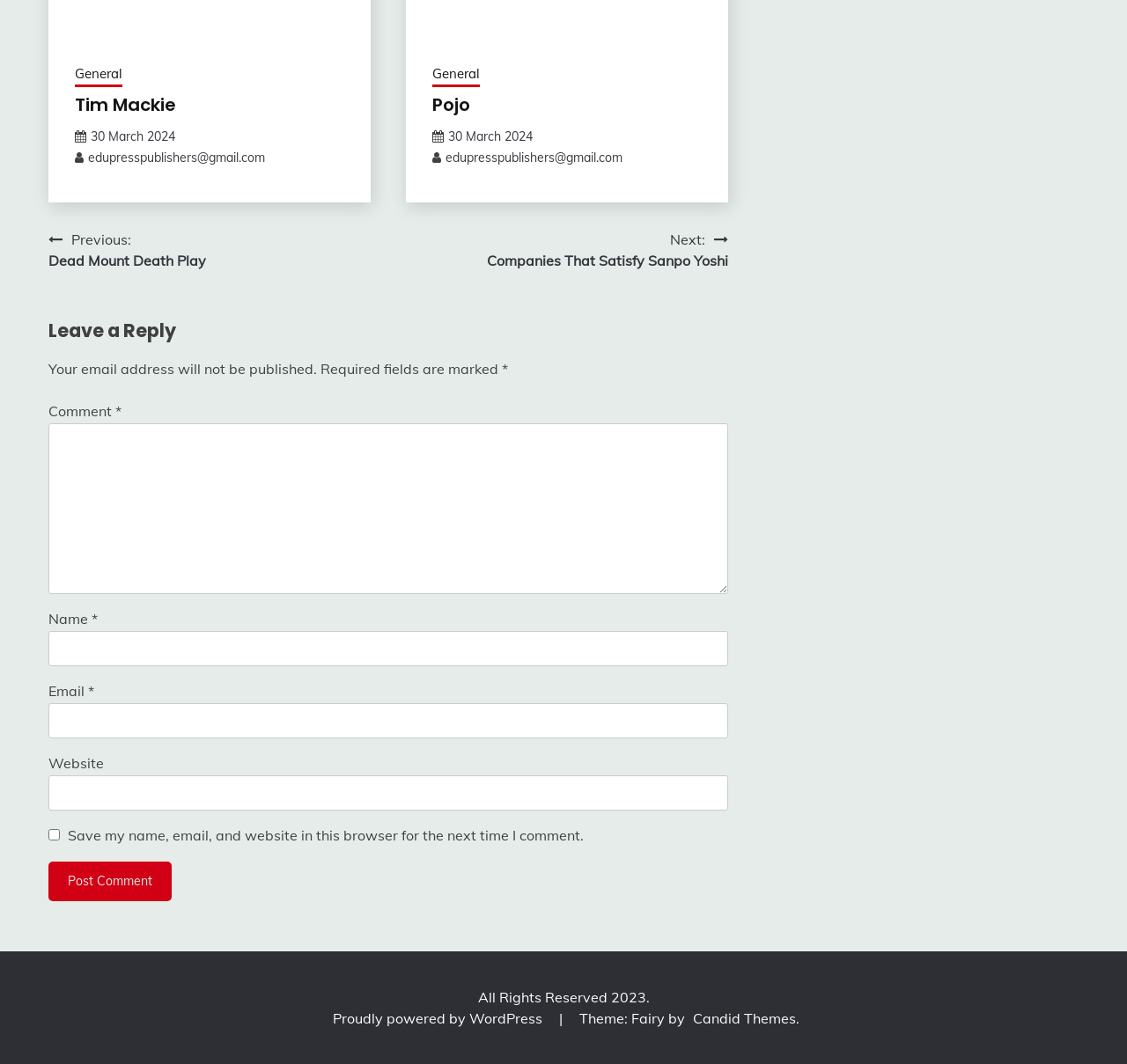What is the date mentioned on the webpage?
Please ensure your answer to the question is detailed and covers all necessary aspects.

The webpage has two link elements with the text '30 March 2024', which suggests that it is a date relevant to the content of the webpage.